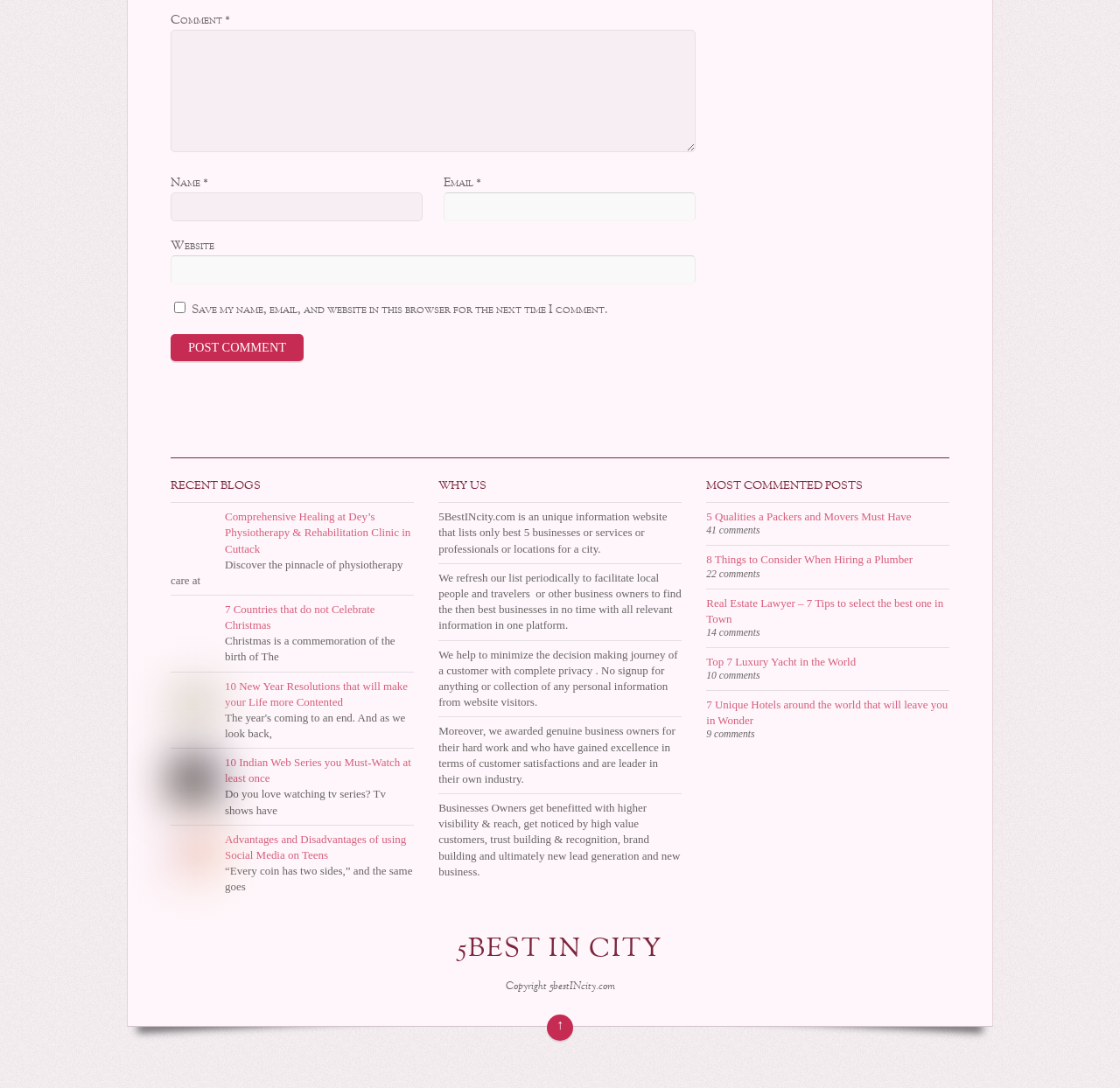Please determine the bounding box coordinates of the element's region to click in order to carry out the following instruction: "Read the article about Comprehensive Healing at Dey’s Physiotherapy & Rehabilitation Clinic in Cuttack". The coordinates should be four float numbers between 0 and 1, i.e., [left, top, right, bottom].

[0.201, 0.469, 0.367, 0.51]